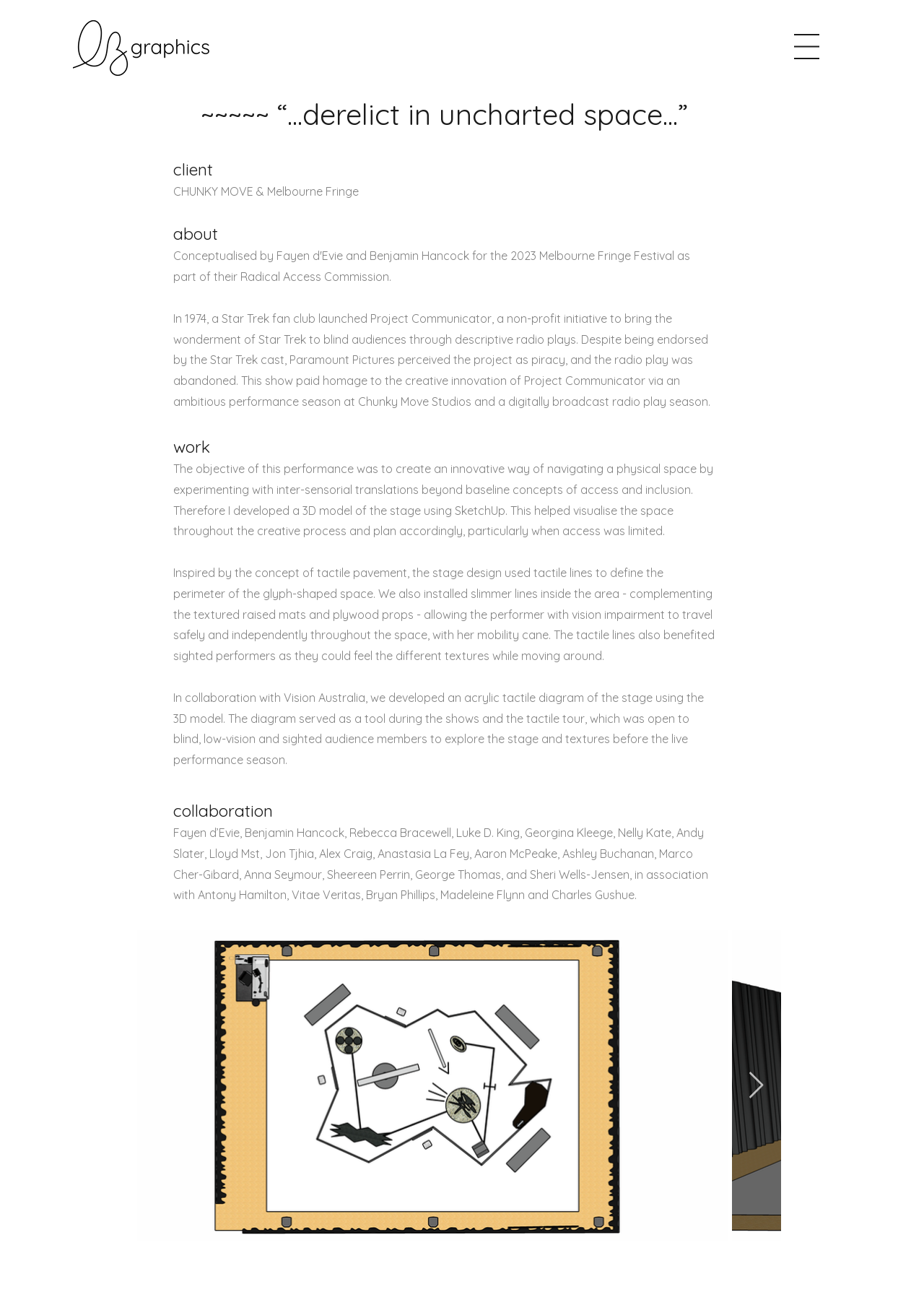Answer the question with a single word or phrase: 
What is the logo of LZ graphics?

LZ graphics logo